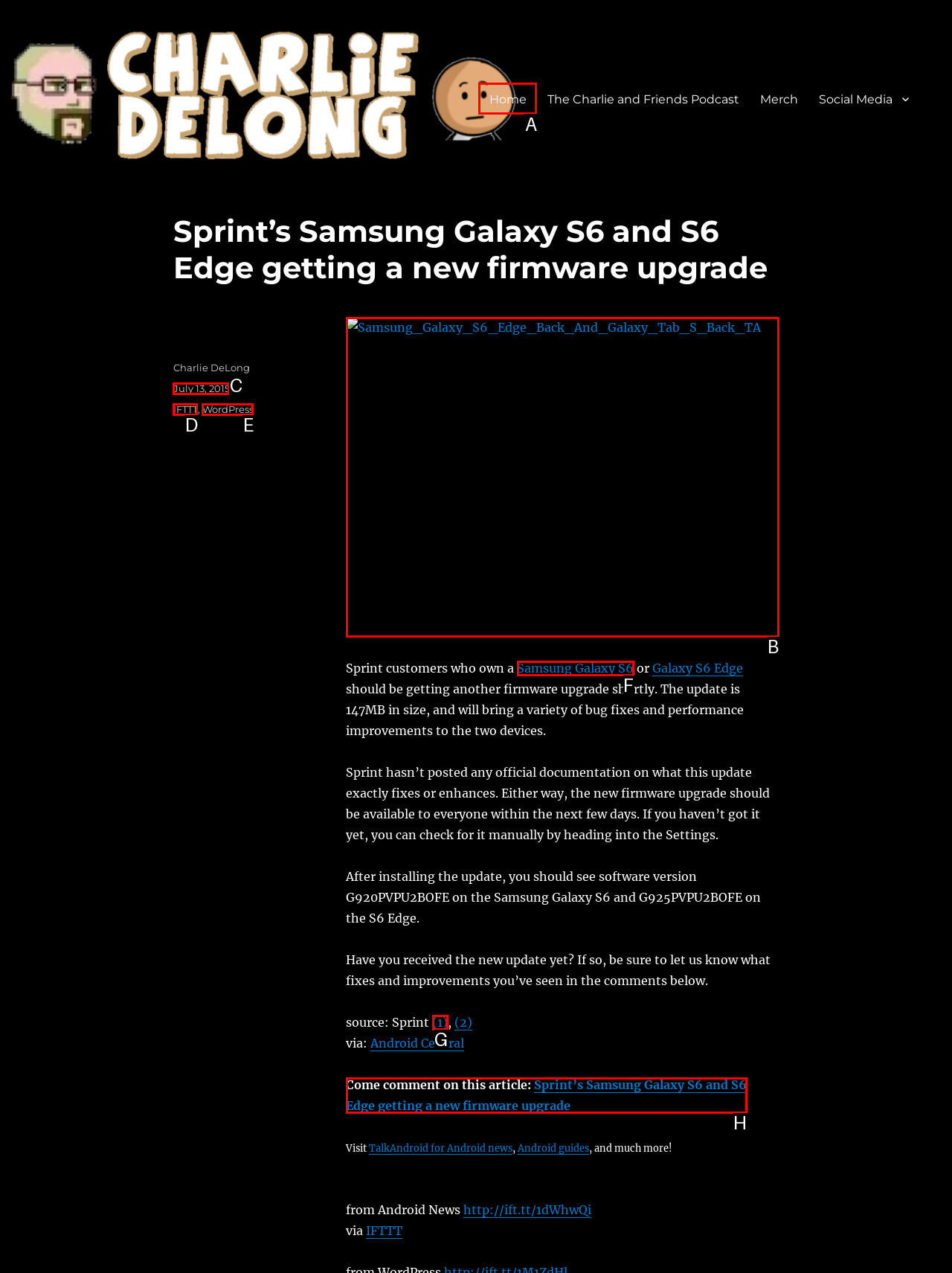Choose the UI element you need to click to carry out the task: Click on the Home link.
Respond with the corresponding option's letter.

A